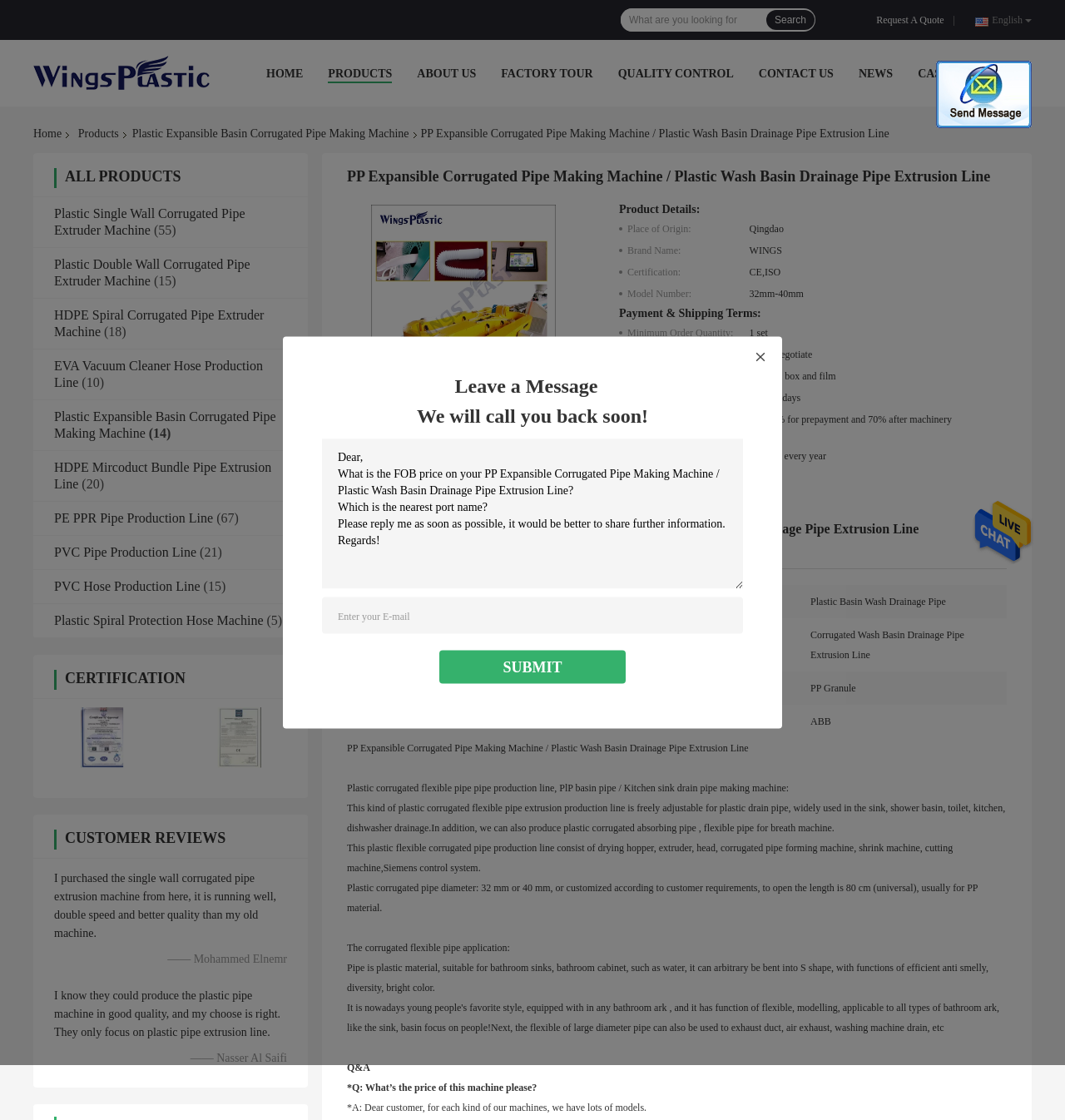Can you identify and provide the main heading of the webpage?

PP Expansible Corrugated Pipe Making Machine / Plastic Wash Basin Drainage Pipe Extrusion Line